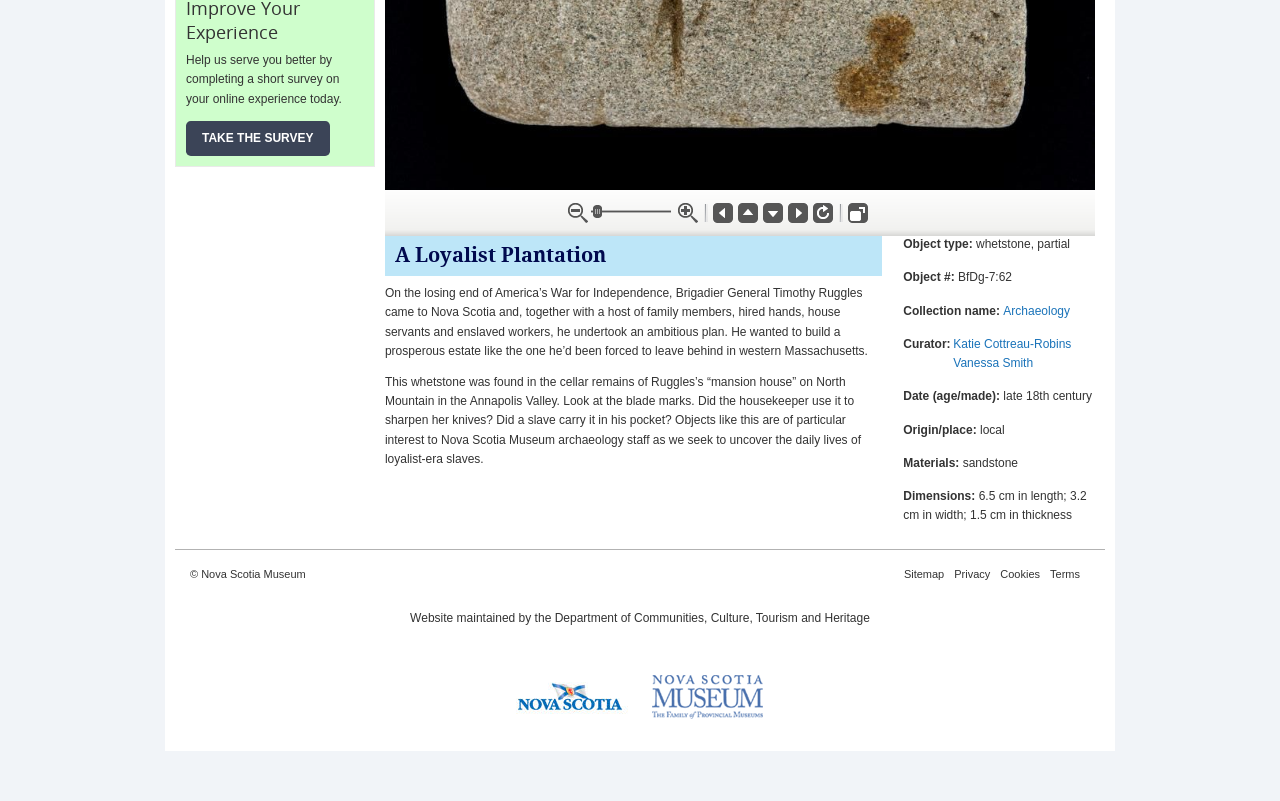Determine the bounding box coordinates in the format (top-left x, top-left y, bottom-right x, bottom-right y). Ensure all values are floating point numbers between 0 and 1. Identify the bounding box of the UI element described by: Privacy

[0.745, 0.709, 0.774, 0.724]